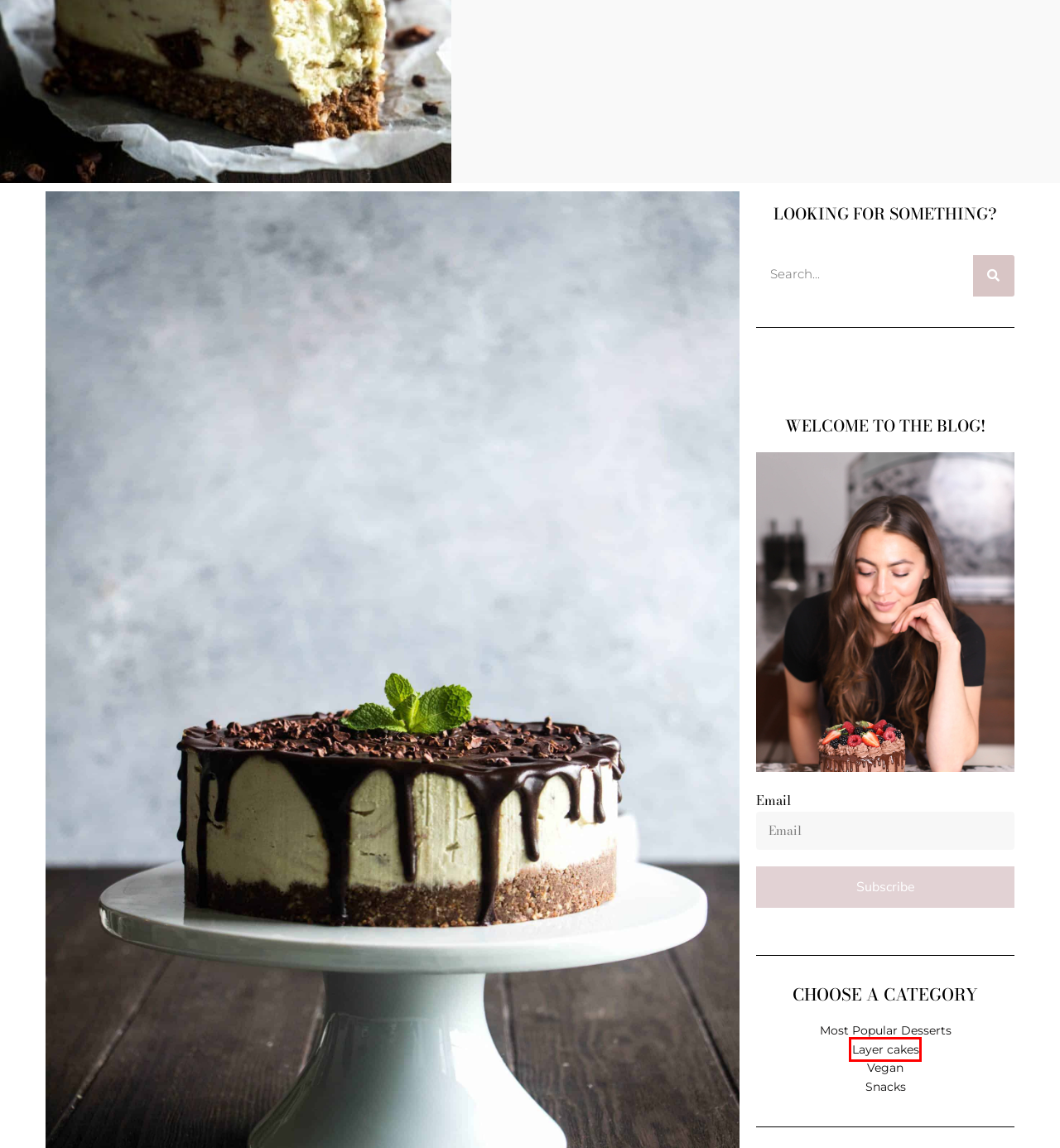A screenshot of a webpage is given with a red bounding box around a UI element. Choose the description that best matches the new webpage shown after clicking the element within the red bounding box. Here are the candidates:
A. COOK BOOK
B. Recipes
C. Layer cakes
D. Amazon.co.uk
E. Work with me
F. Vegan
G. Snacks
H. Desserts

C